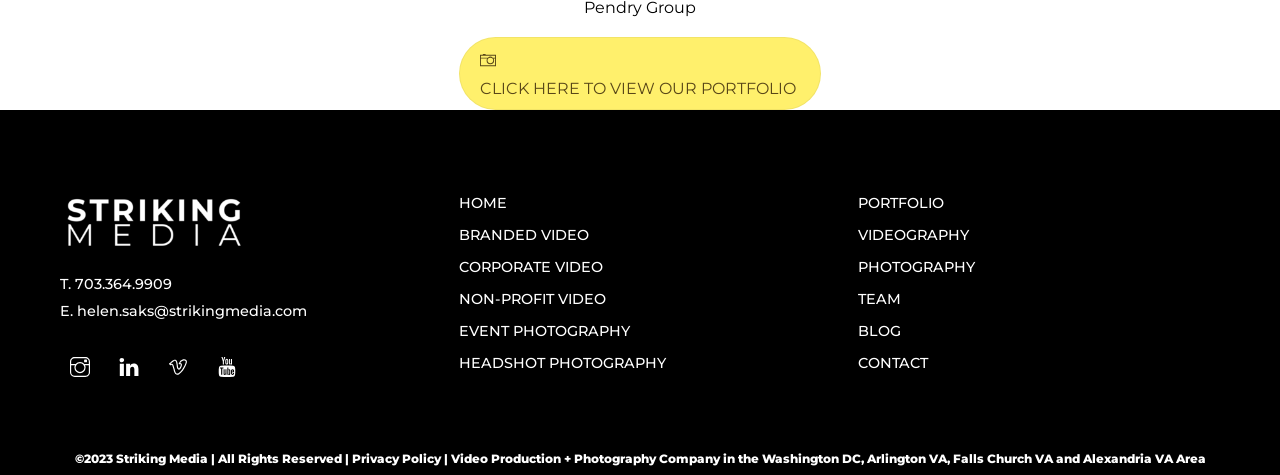Determine the bounding box coordinates of the element that should be clicked to execute the following command: "View portfolio".

[0.359, 0.078, 0.641, 0.232]